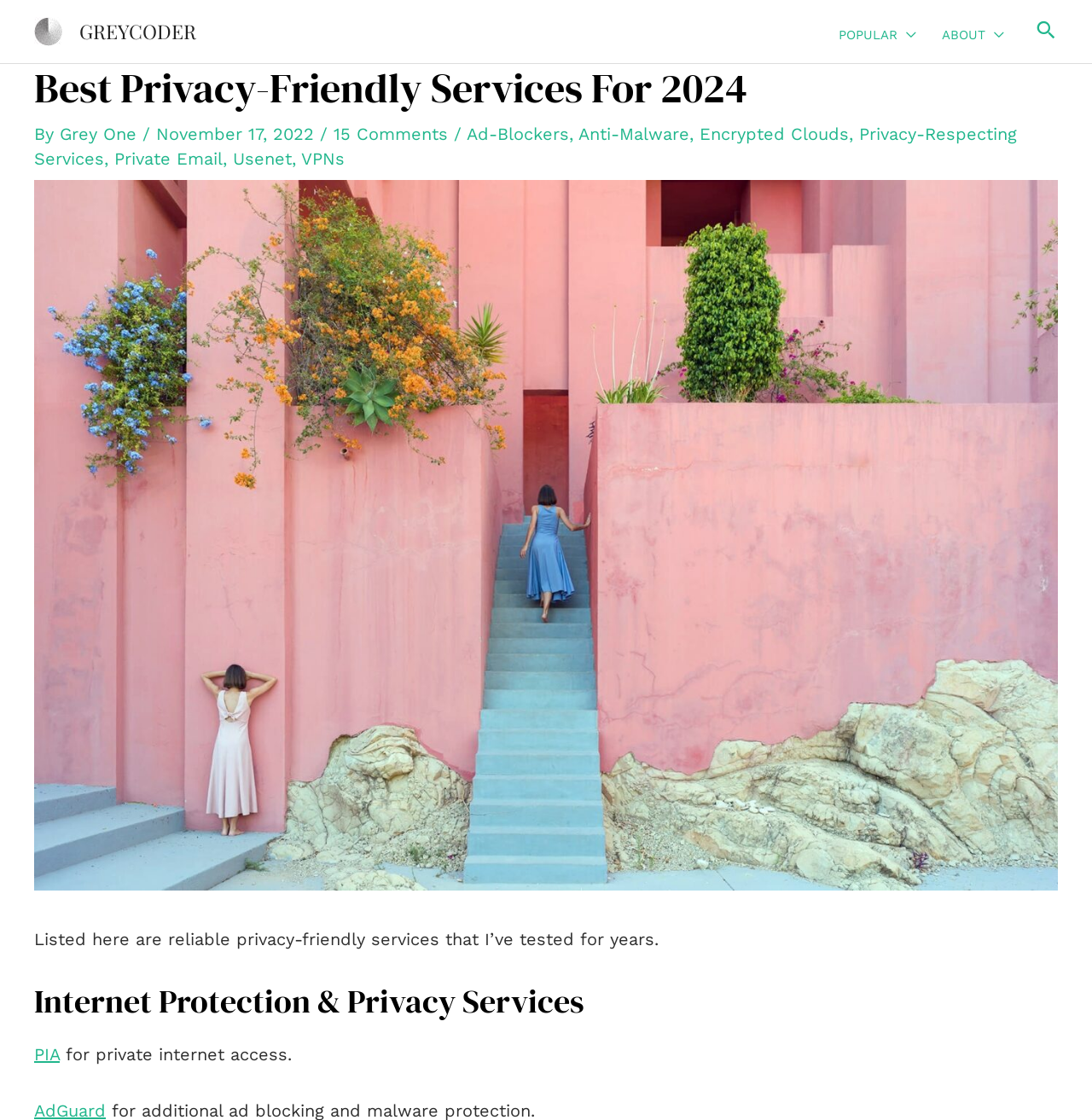Provide your answer to the question using just one word or phrase: What is PIA used for?

Private internet access